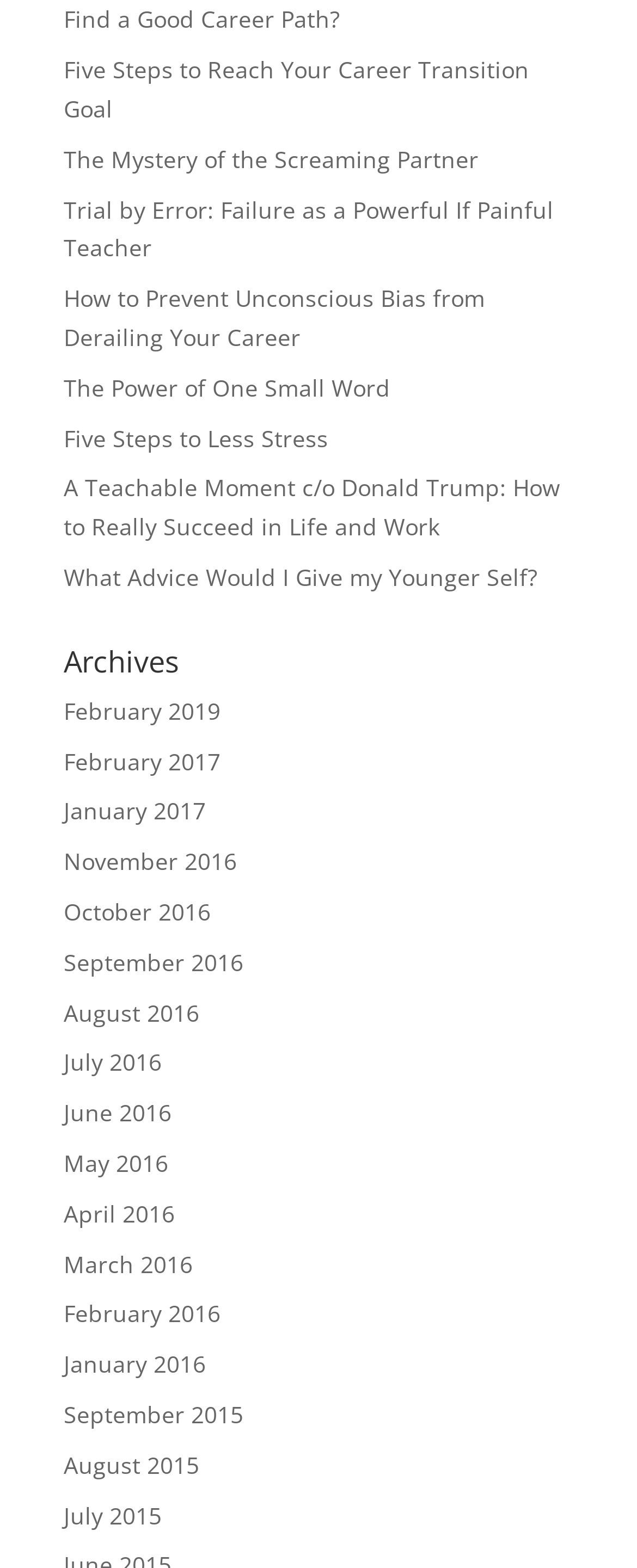Locate the bounding box coordinates of the element's region that should be clicked to carry out the following instruction: "view archives from February 2019". The coordinates need to be four float numbers between 0 and 1, i.e., [left, top, right, bottom].

[0.1, 0.443, 0.346, 0.463]